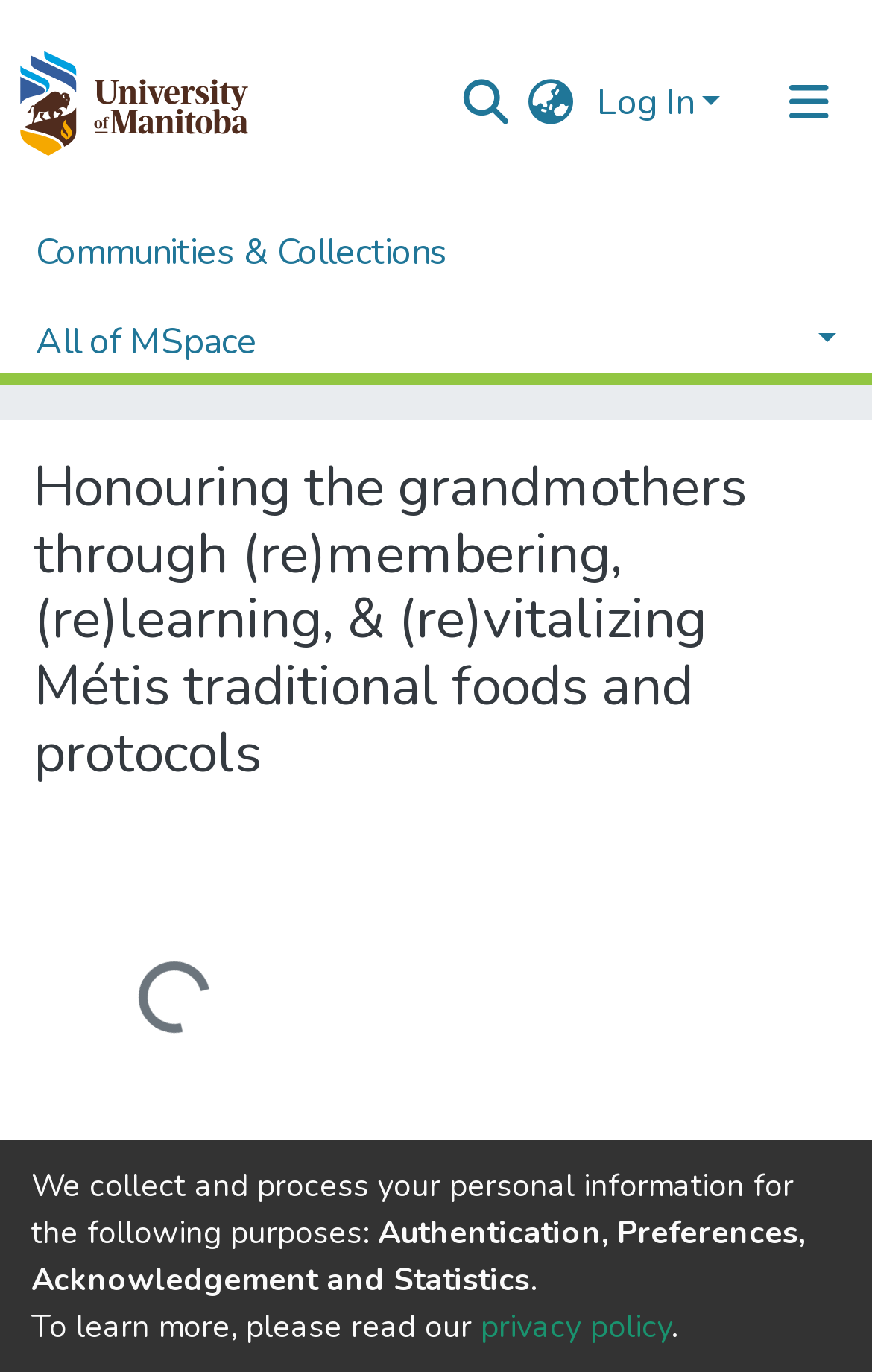How many links are in the main navigation bar?
Provide a detailed answer to the question using information from the image.

The main navigation bar contains three links: 'Communities & Collections', 'All of MSpace', and 'Statistics'. These links are located within the 'Main navigation bar' element, which has a bounding box of [0.0, 0.15, 1.0, 0.28].